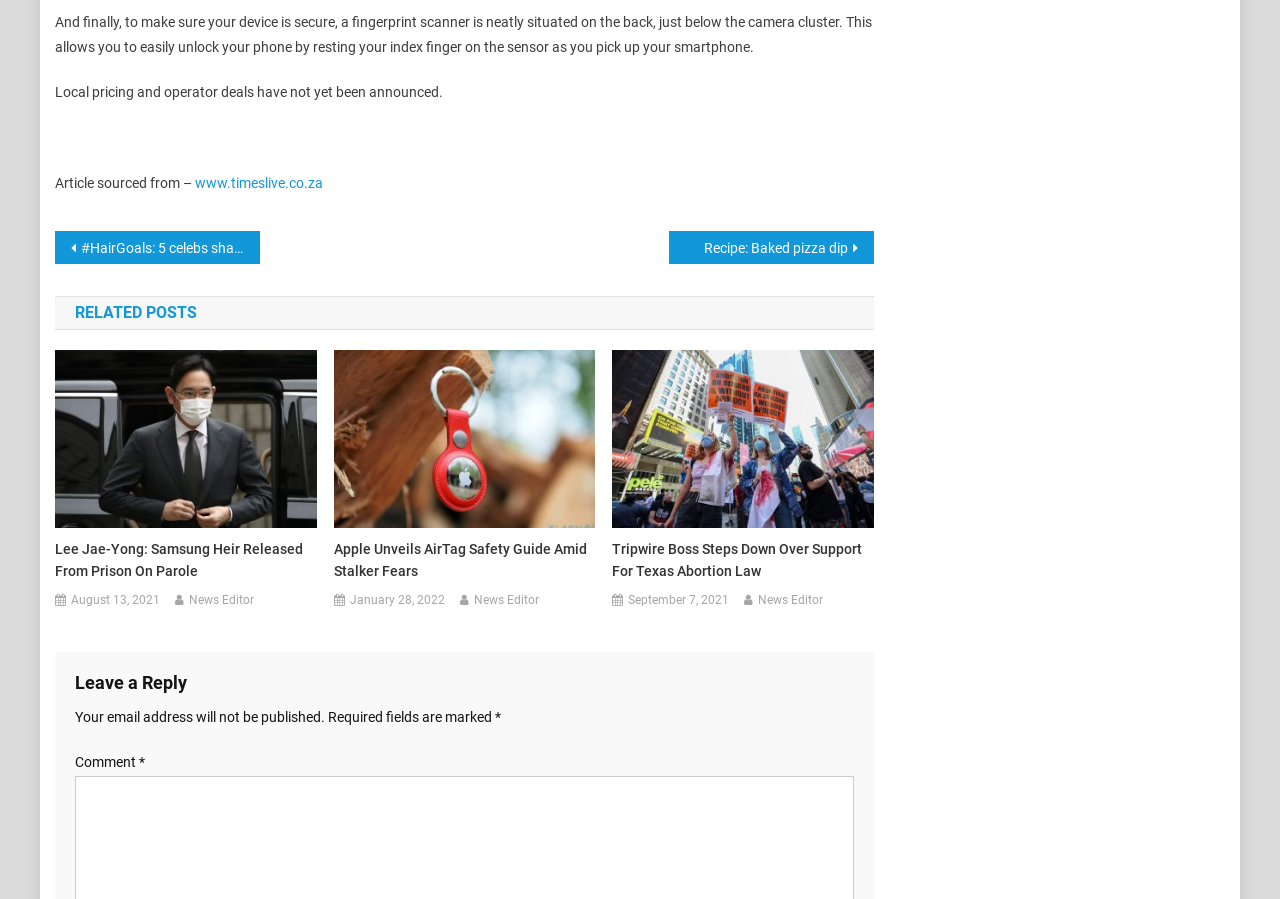Please locate the clickable area by providing the bounding box coordinates to follow this instruction: "Read the article about Samsung Heir Released From Prison On Parole".

[0.043, 0.599, 0.248, 0.648]